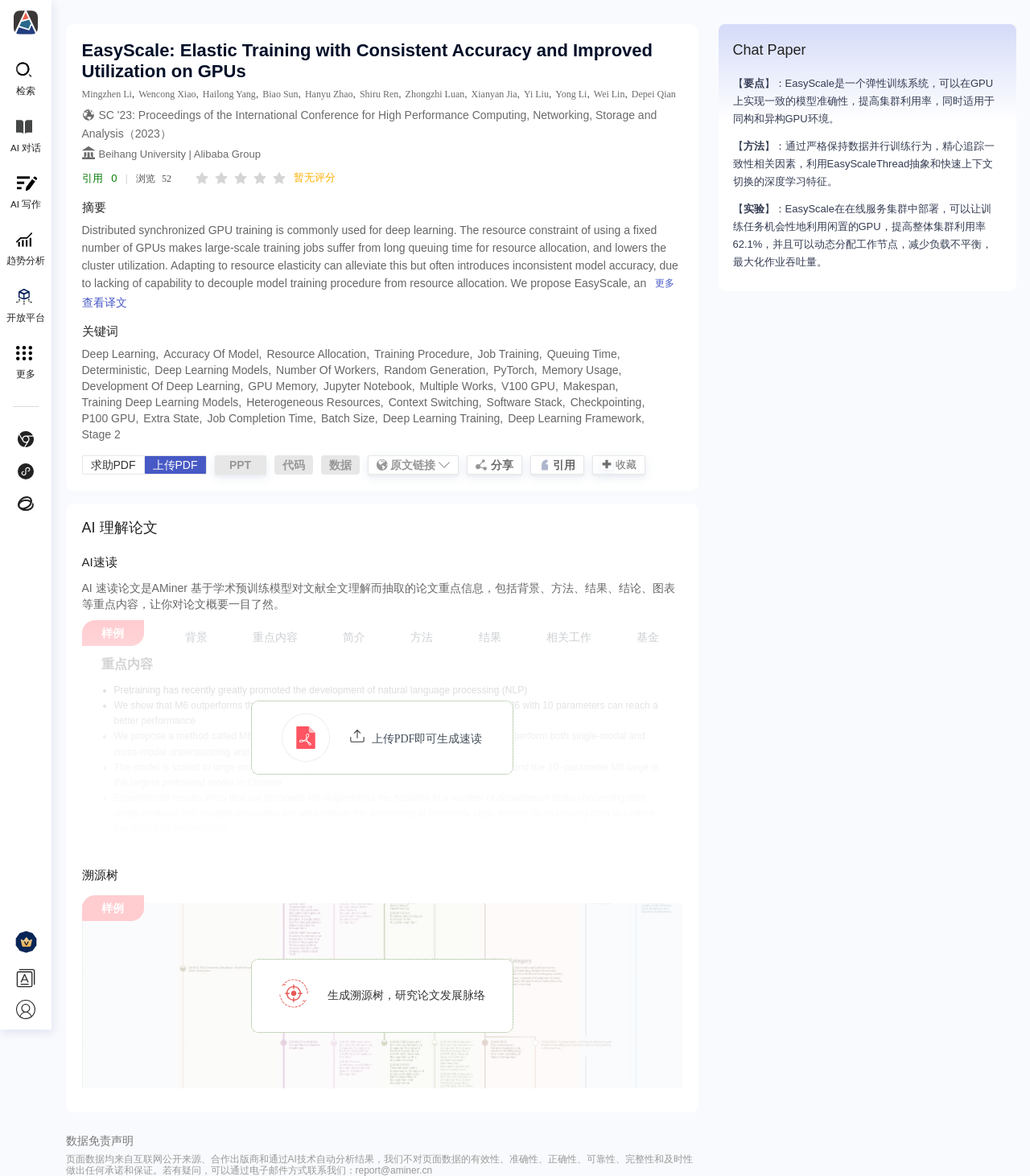Describe every aspect of the webpage comprehensively.

This webpage is about a research paper titled "EasyScale: Elastic Training with Consistent Accuracy and Improved Utilization on GPUs" by multiple authors from Beihang University and Alibaba Group. 

At the top of the page, there are several icons and links, including a search icon, an AI dialogue icon, an AI writing icon, an analysis icon, an open platform icon, and a more icon. 

Below these icons, the title of the paper is displayed prominently, followed by the authors' names, which are linked to their respective profiles. 

On the left side of the page, there is an image, and below it, there are several links to the authors' affiliations, including Beihang University and Alibaba Group. 

The main content of the page is the abstract of the research paper, which describes the problem of distributed synchronized GPU training in deep learning and proposes a solution called EasyScale. The abstract is divided into several paragraphs and includes technical terms such as "resource elasticity," "model accuracy," and "cluster utilization." 

Below the abstract, there are several keywords related to the paper, including "Deep Learning," "Accuracy Of Model," "Resource Allocation," and "Training Procedure." 

On the right side of the page, there is a section with a rating system, where users can rate the paper with one to five stars. The current rating is displayed as "暂无评分" (no rating). 

At the bottom of the page, there are several links, including "查看译文" (view translation) and "更多" (more).